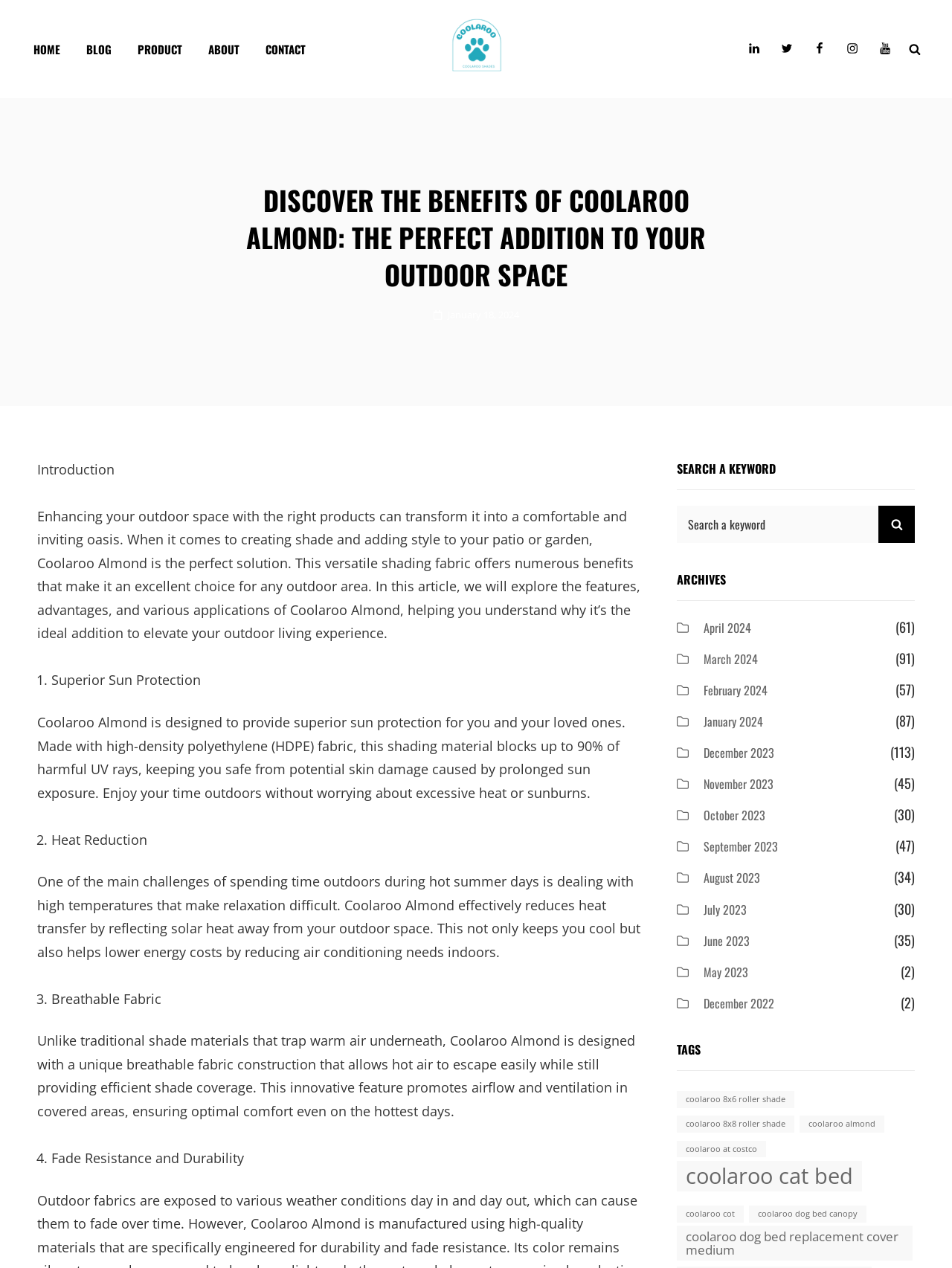What is the section below the search bar? Examine the screenshot and reply using just one word or a brief phrase.

Archives